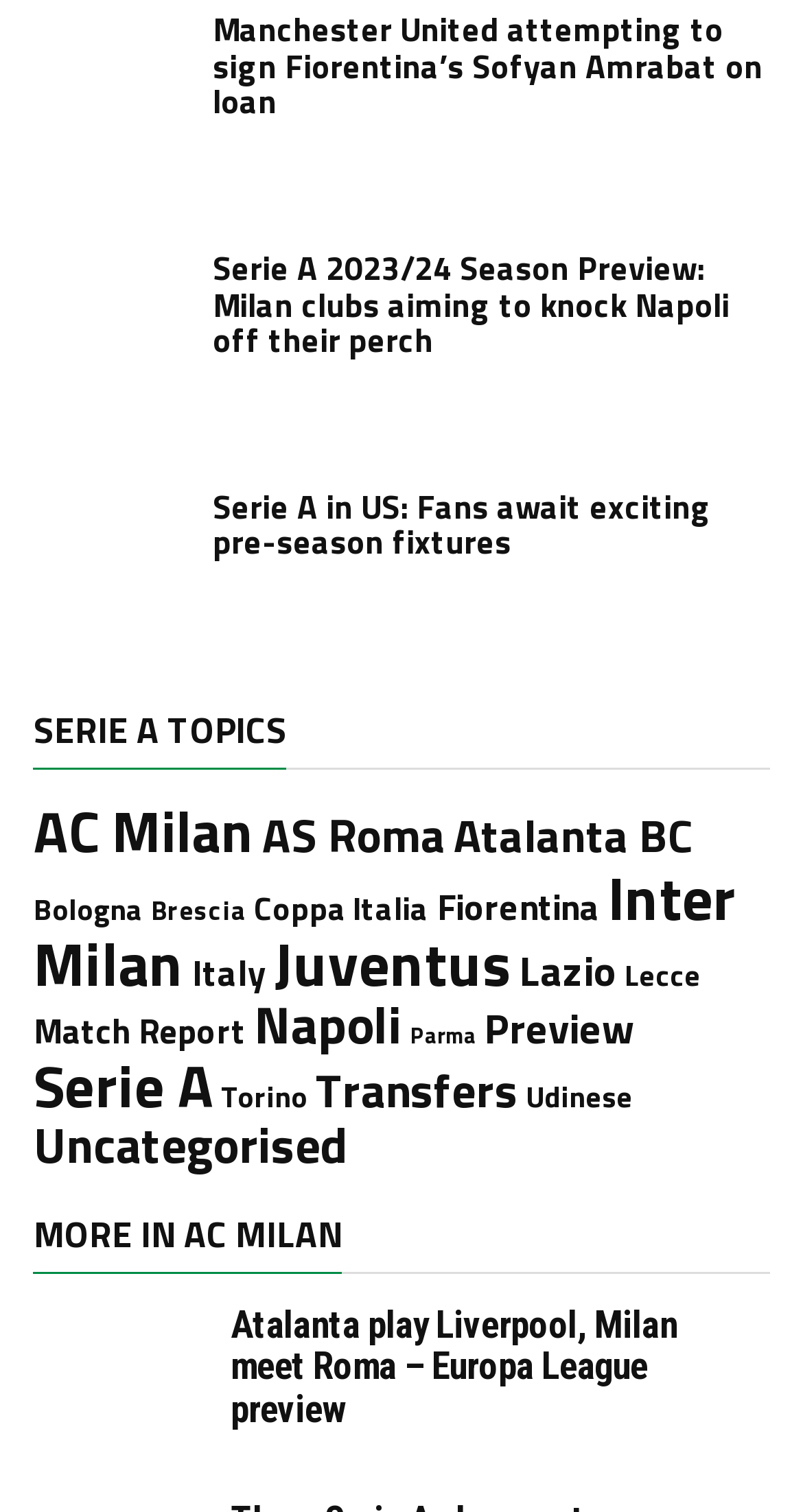Pinpoint the bounding box coordinates of the clickable area necessary to execute the following instruction: "Read the preview of Atalanta playing Liverpool, Milan meeting Roma in Europa League". The coordinates should be given as four float numbers between 0 and 1, namely [left, top, right, bottom].

[0.287, 0.863, 0.94, 0.946]